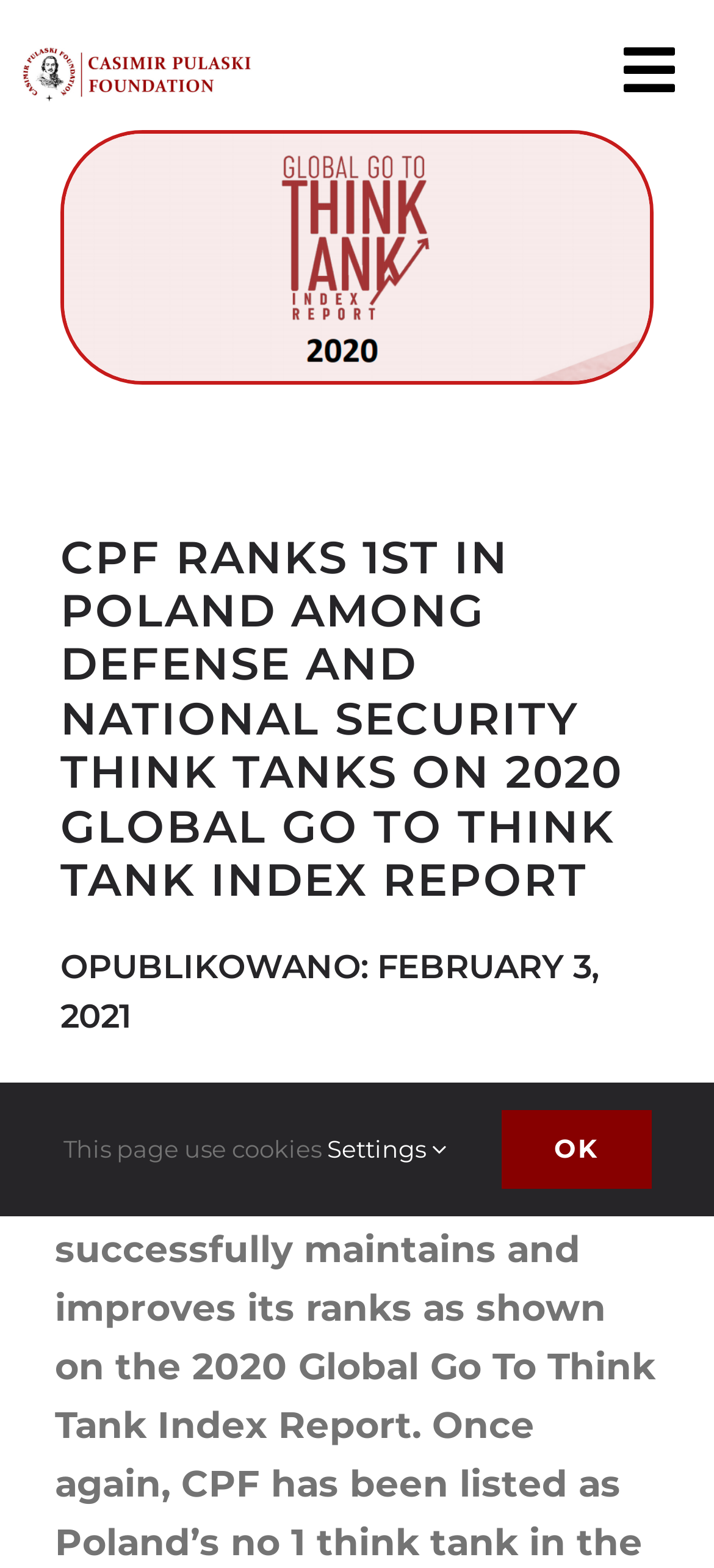How many main menu items are there? Using the information from the screenshot, answer with a single word or phrase.

9